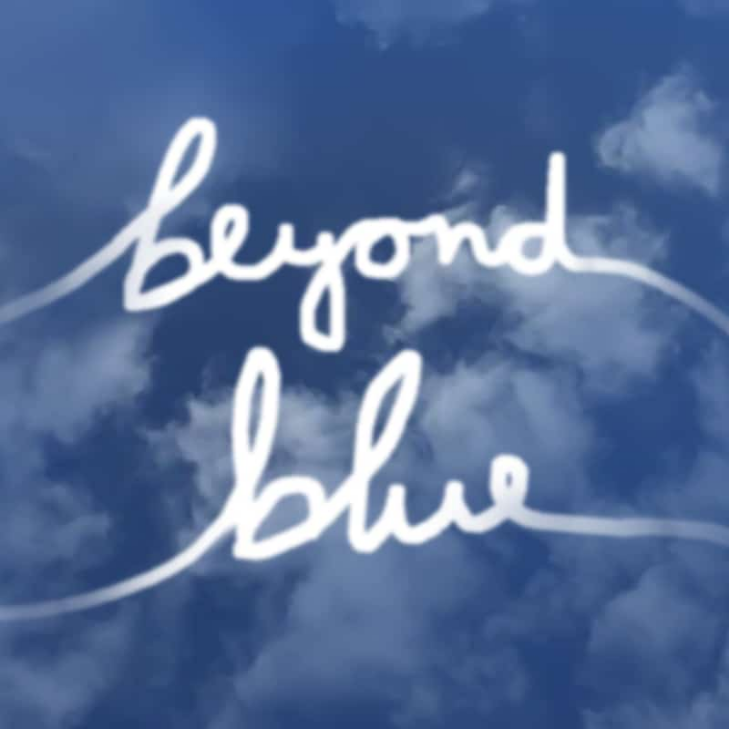Paint a vivid picture with your description of the image.

The image features the stylized text "beyond blue," elegantly written against a backdrop of soft, fluffy clouds set in a serene blue sky. This artistic representation encapsulates the theme of the online exhibition project titled "Beyond Blue," which showcases creative works from art students in various cities, including Rome, Riga, Budapest, and Dresden, all developed during the challenging times of the Covid lockdowns. The project aims to foster connection and reflection through art, especially as it aligns with a special online preview event on May 12, 2021, at 8 PM C.E.T. This inviting visual serves not only as a title for the exhibition but also as an emblem of hope and creativity emerging from adversity.